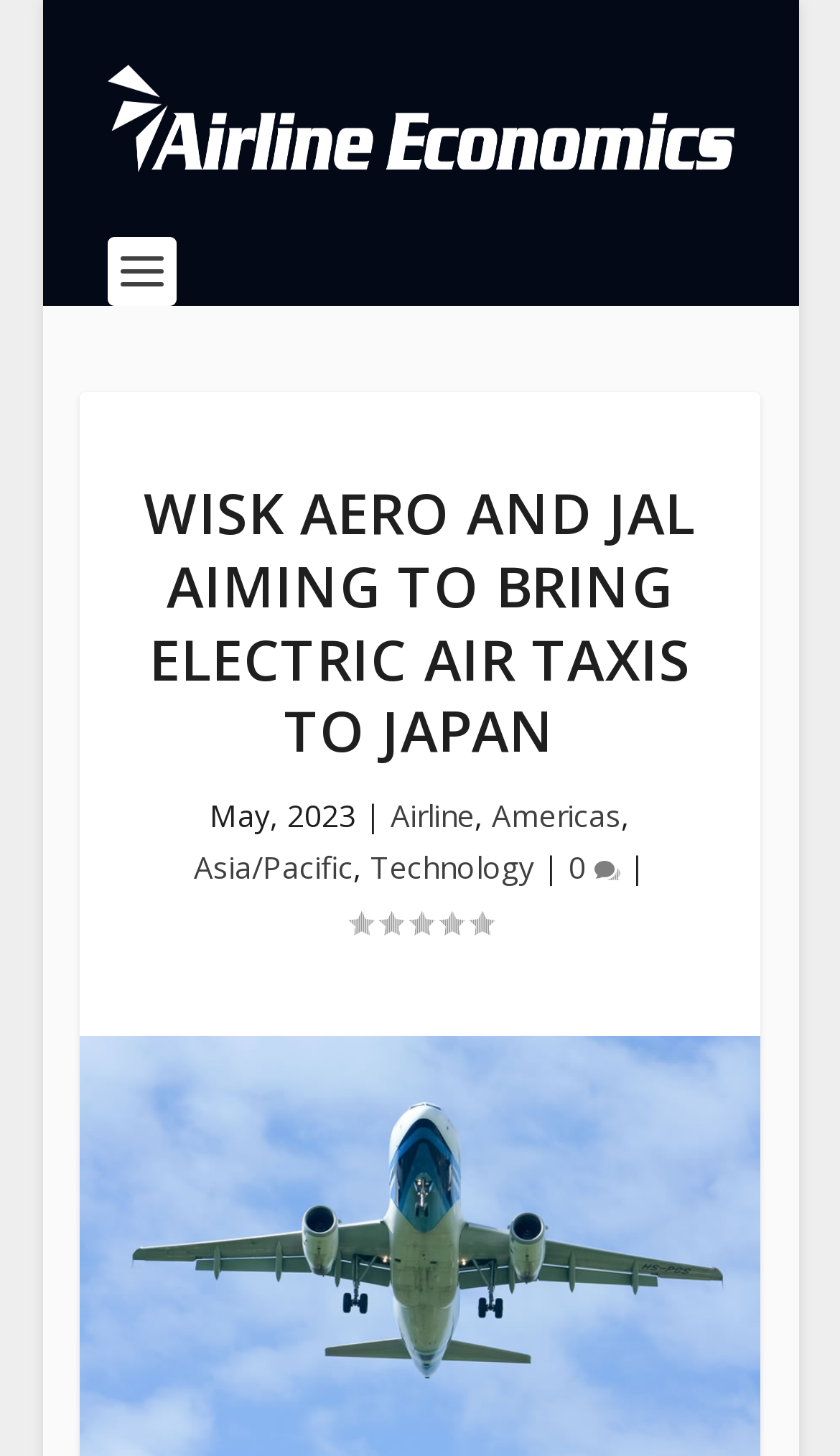What is the date of the article? Examine the screenshot and reply using just one word or a brief phrase.

May, 2023